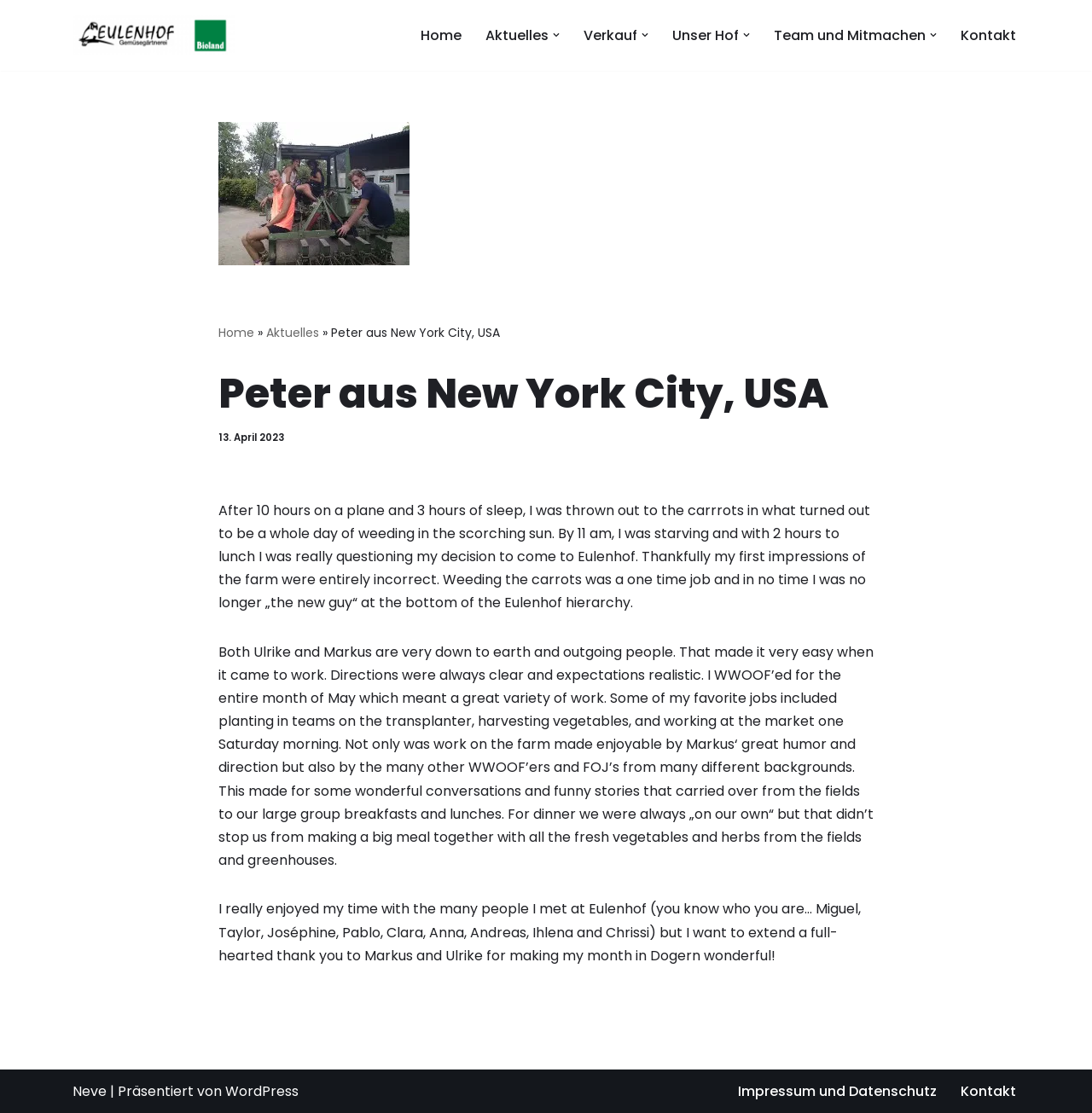What is the location of the farm?
We need a detailed and exhaustive answer to the question. Please elaborate.

The location of the farm can be inferred from the link 'Eulenhof Dogern Biogärtnerei' at the top of the webpage, which suggests that the farm is located in Dogern.